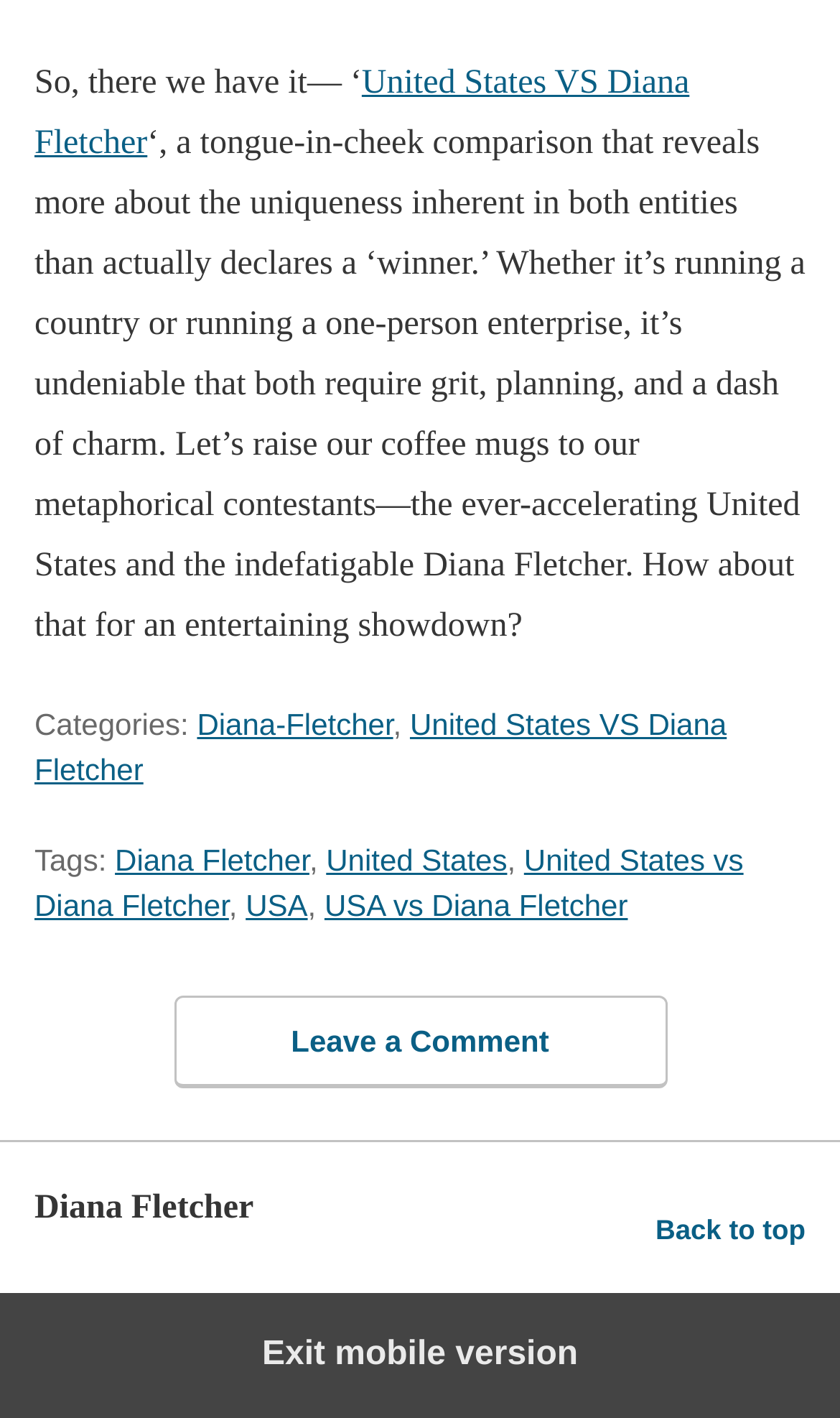Please determine the bounding box coordinates, formatted as (top-left x, top-left y, bottom-right x, bottom-right y), with all values as floating point numbers between 0 and 1. Identify the bounding box of the region described as: name="submit" value="Post Comment"

None